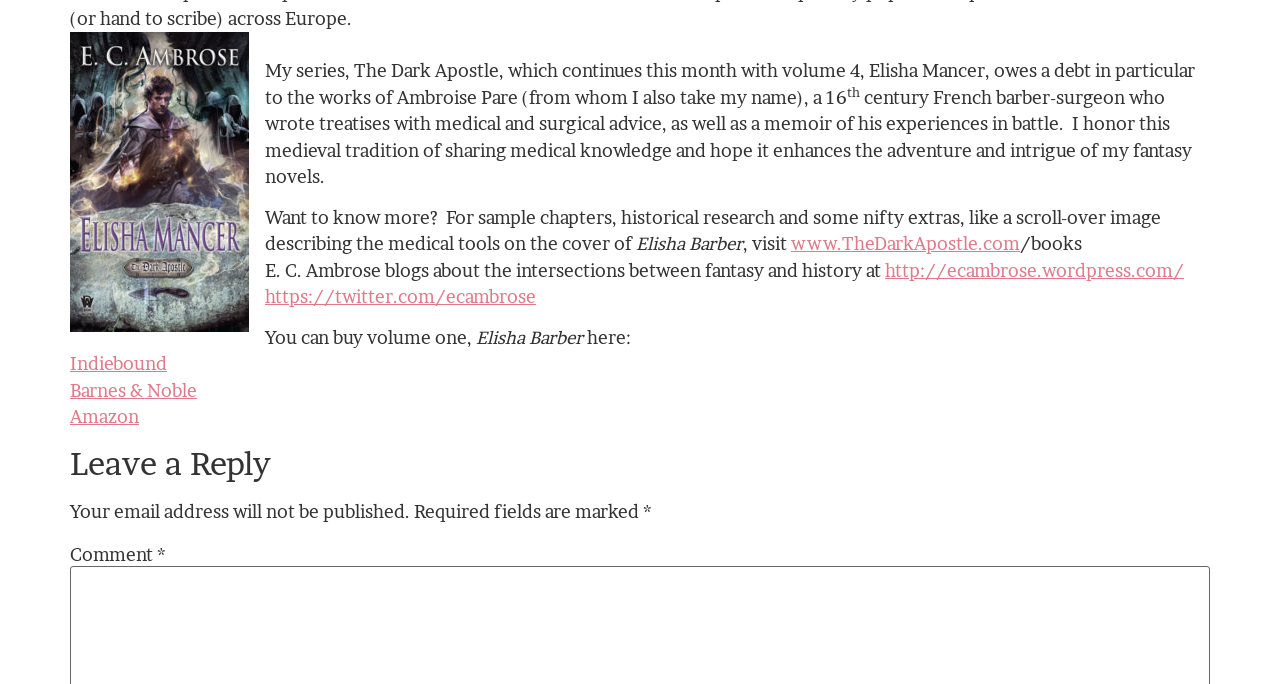Please provide a comprehensive answer to the question below using the information from the image: What is the name of the book that can be bought?

The text mentions 'You can buy volume one, Elisha Barber here:', indicating that Elisha Barber is the name of the book that can be bought.